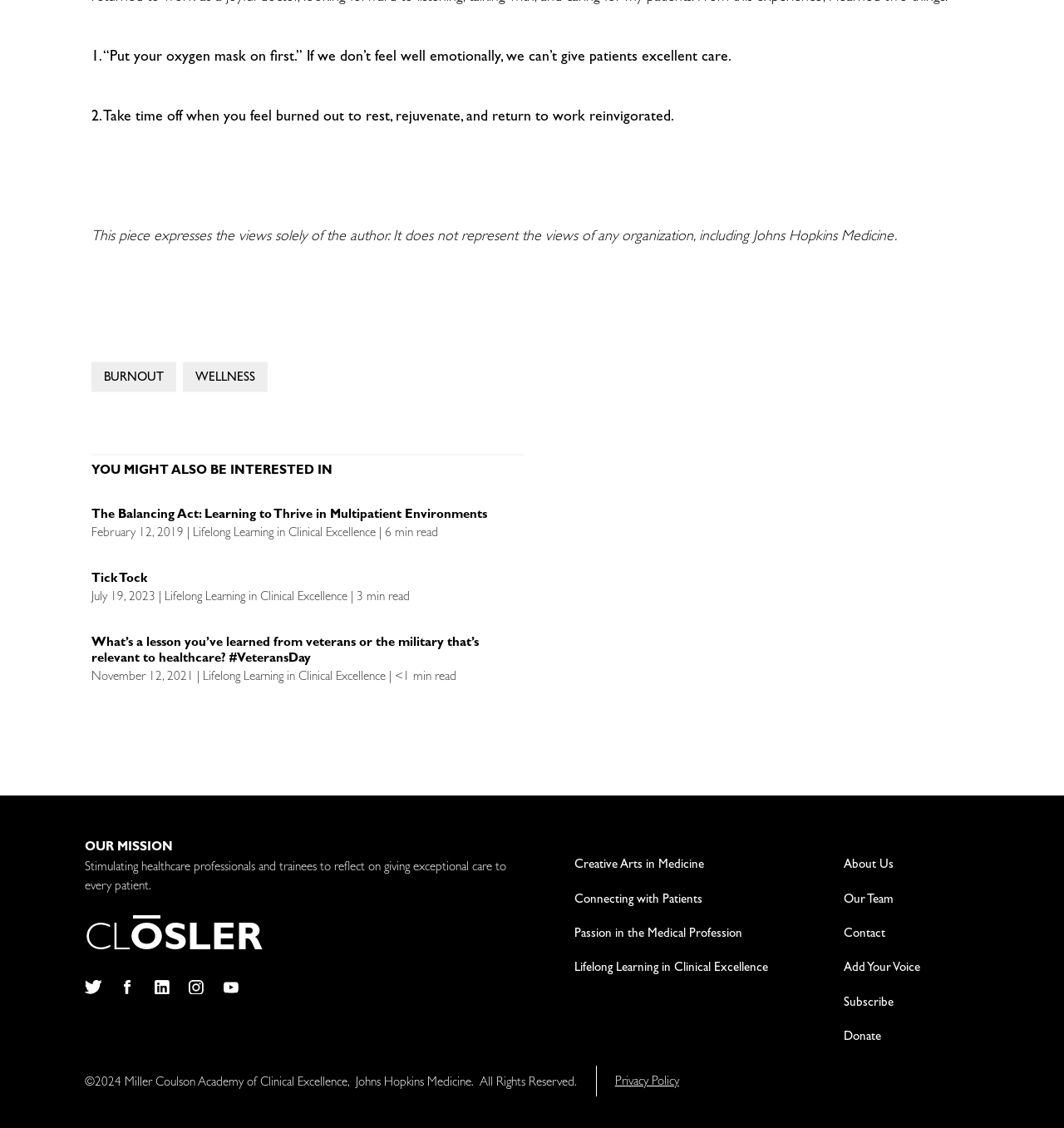Can you look at the image and give a comprehensive answer to the question:
What is the name of the organization mentioned in the disclaimer?

The disclaimer is mentioned in the StaticText element with the text 'This piece expresses the views solely of the author. It does not represent the views of any organization, including Johns Hopkins Medicine.' This indicates that the organization mentioned is Johns Hopkins Medicine.